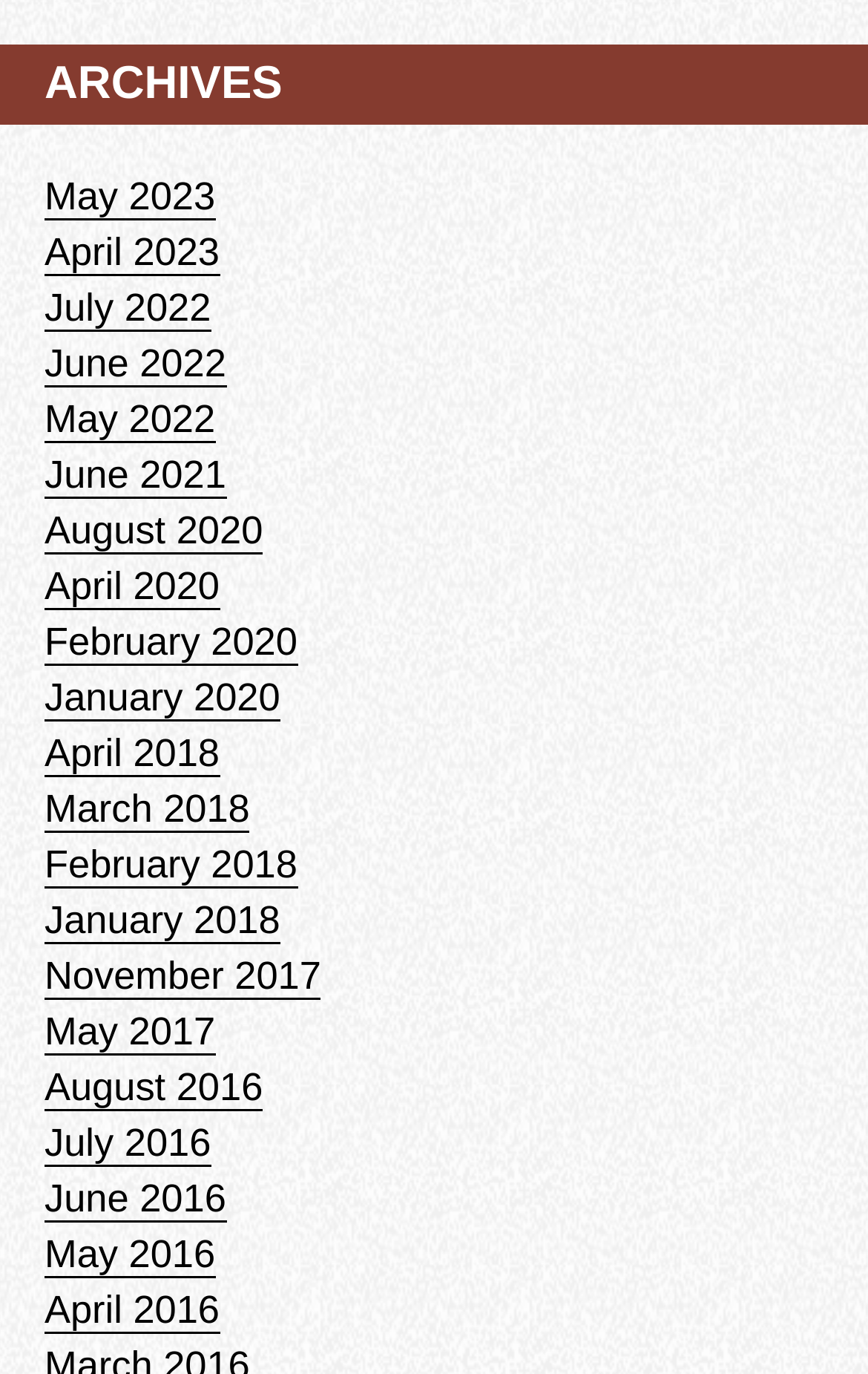Could you indicate the bounding box coordinates of the region to click in order to complete this instruction: "See all recent posts".

None